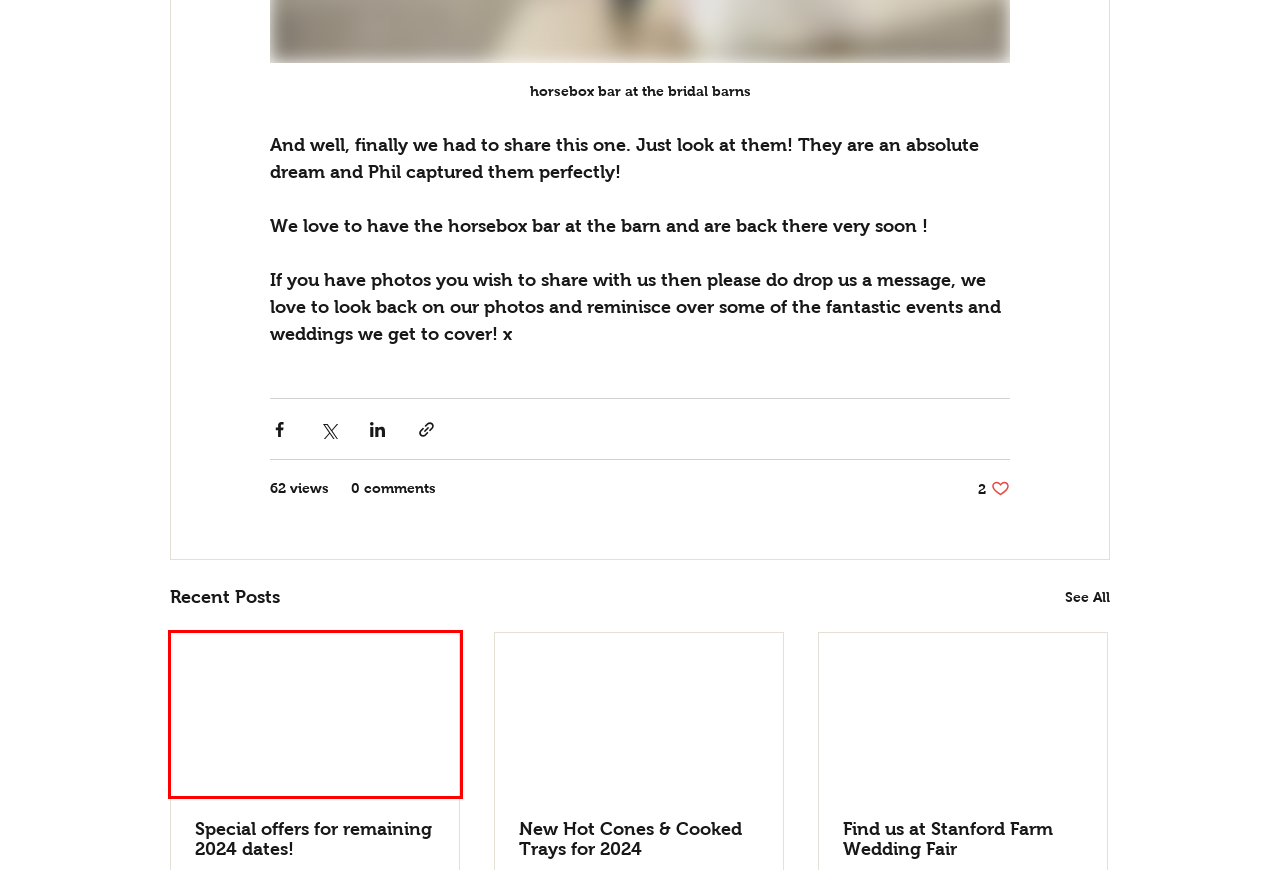You are presented with a screenshot of a webpage containing a red bounding box around an element. Determine which webpage description best describes the new webpage after clicking on the highlighted element. Here are the candidates:
A. Services We Offer | The Pour Horse Mobile Bar
B. Recent & Upcoming News | The Pour Horse Mobil
C. Horsebox Bar | The Pour Horse Mobil
D. Wood Fired Pizza | The Pour Horse Mobil
E. About Us | The Pour Horse Mobile Bar
F. Special offers for remaining 2024 dates!
G. New Hot Cones & Cooked Trays for 2024
H. Find us at Stanford Farm Wedding Fair

F